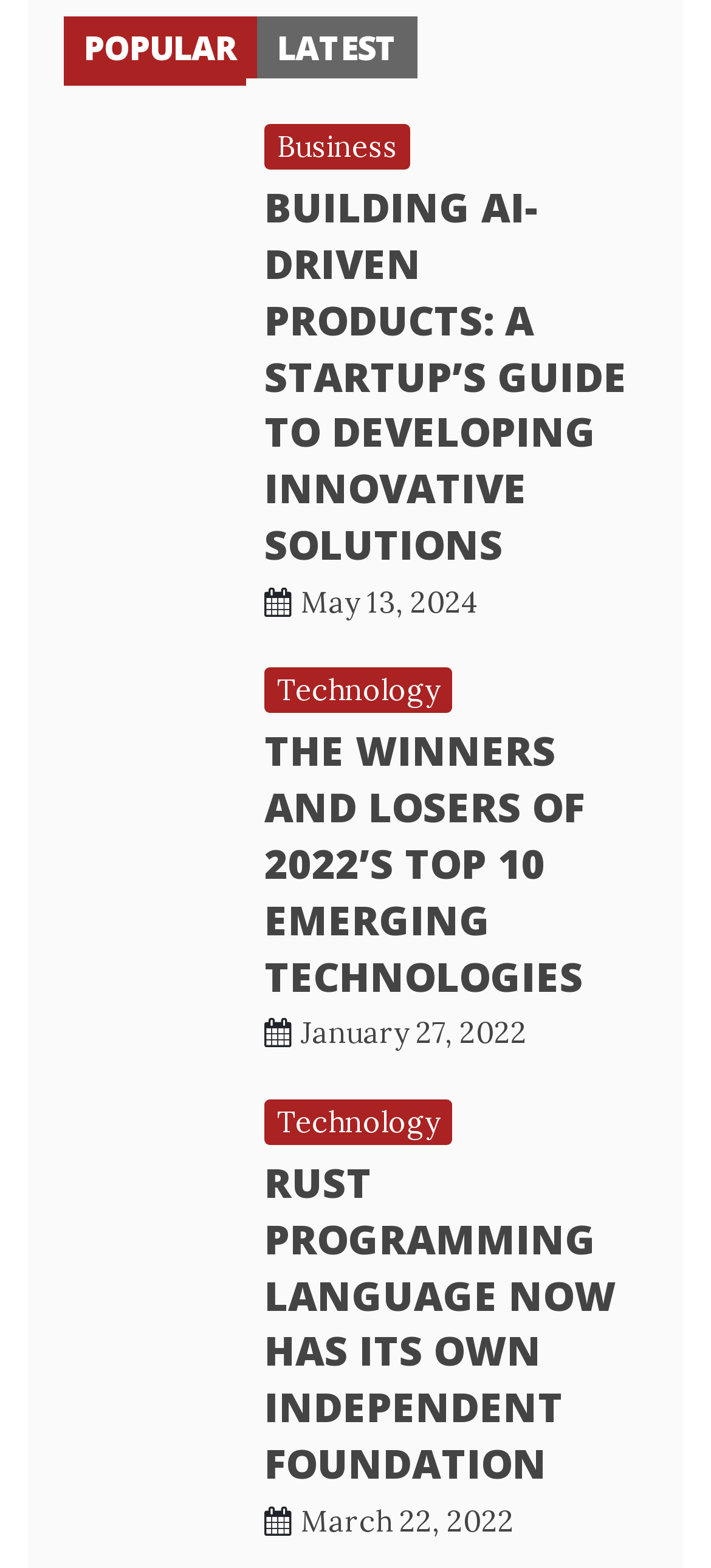What is the category of the first article?
Provide an in-depth answer to the question, covering all aspects.

The first article has a heading 'BUILDING AI-DRIVEN PRODUCTS: A STARTUP’S GUIDE TO DEVELOPING INNOVATIVE SOLUTIONS' and is categorized under 'Business', which can be seen below the heading.